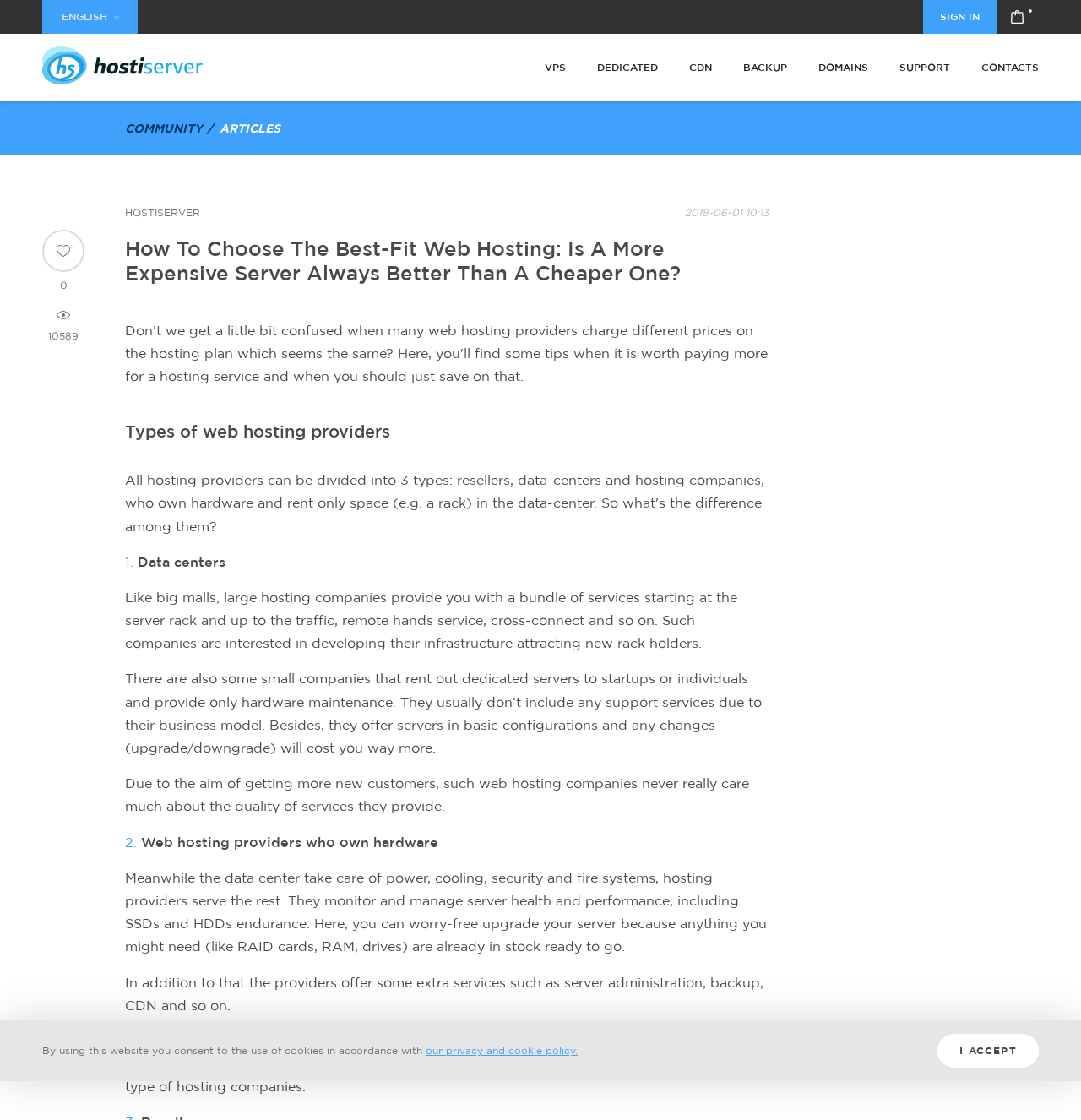Deliver a detailed narrative of the webpage's visual and textual elements.

The webpage appears to be a blog post or article discussing how to choose the best-fit web hosting provider. At the top, there is a navigation menu with links to "SIGN IN", "VPS", "DEDICATED", "CDN", "BACKUP", "DOMAINS", "SUPPORT", and "CONTACTS". Below the navigation menu, there is a heading "HOSTISERVER" and a date "2018-06-01 10:13".

The main content of the webpage is divided into sections, with headings such as "How To Choose The Best-Fit Web Hosting: Is A More Expensive Server Always Better Than A Cheaper One?" and "Types of web hosting providers". The article discusses the differences between data centers and web hosting providers who own hardware, with descriptions of the services they offer.

There are several paragraphs of text, with numbered lists and descriptions of the pros and cons of each type of hosting provider. The text is accompanied by no images, but there are several links and buttons throughout the page, including a "CONTENTS" link and an "I ACCEPT" button at the bottom of the page, related to the website's privacy and cookie policy.

On the top-right corner, there is a language selection option with the text "ENGLISH". At the bottom of the page, there is a notice about the use of cookies on the website, with a link to the privacy and cookie policy.